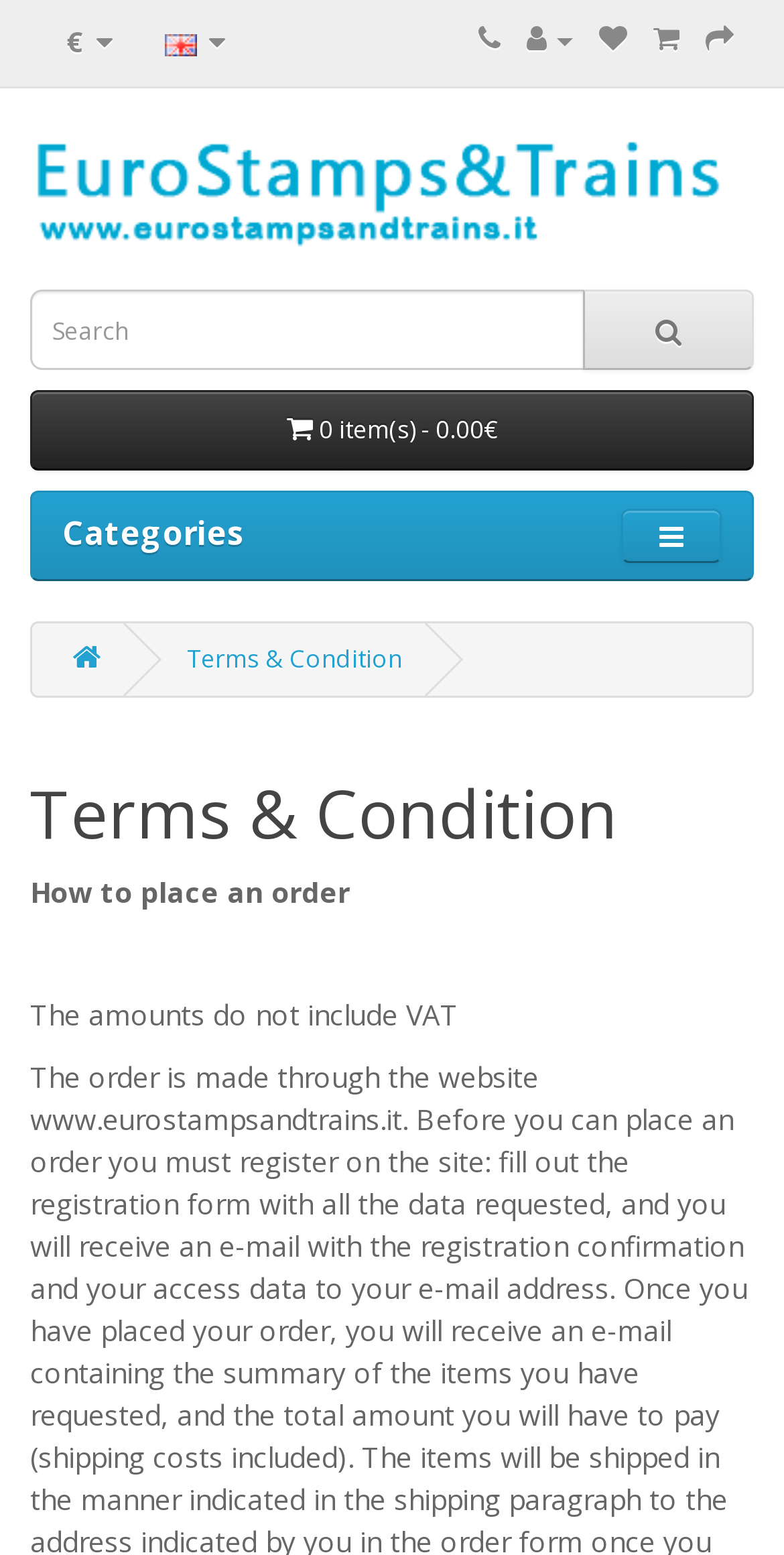Please determine the bounding box coordinates of the area that needs to be clicked to complete this task: 'Search for something'. The coordinates must be four float numbers between 0 and 1, formatted as [left, top, right, bottom].

[0.038, 0.186, 0.746, 0.238]